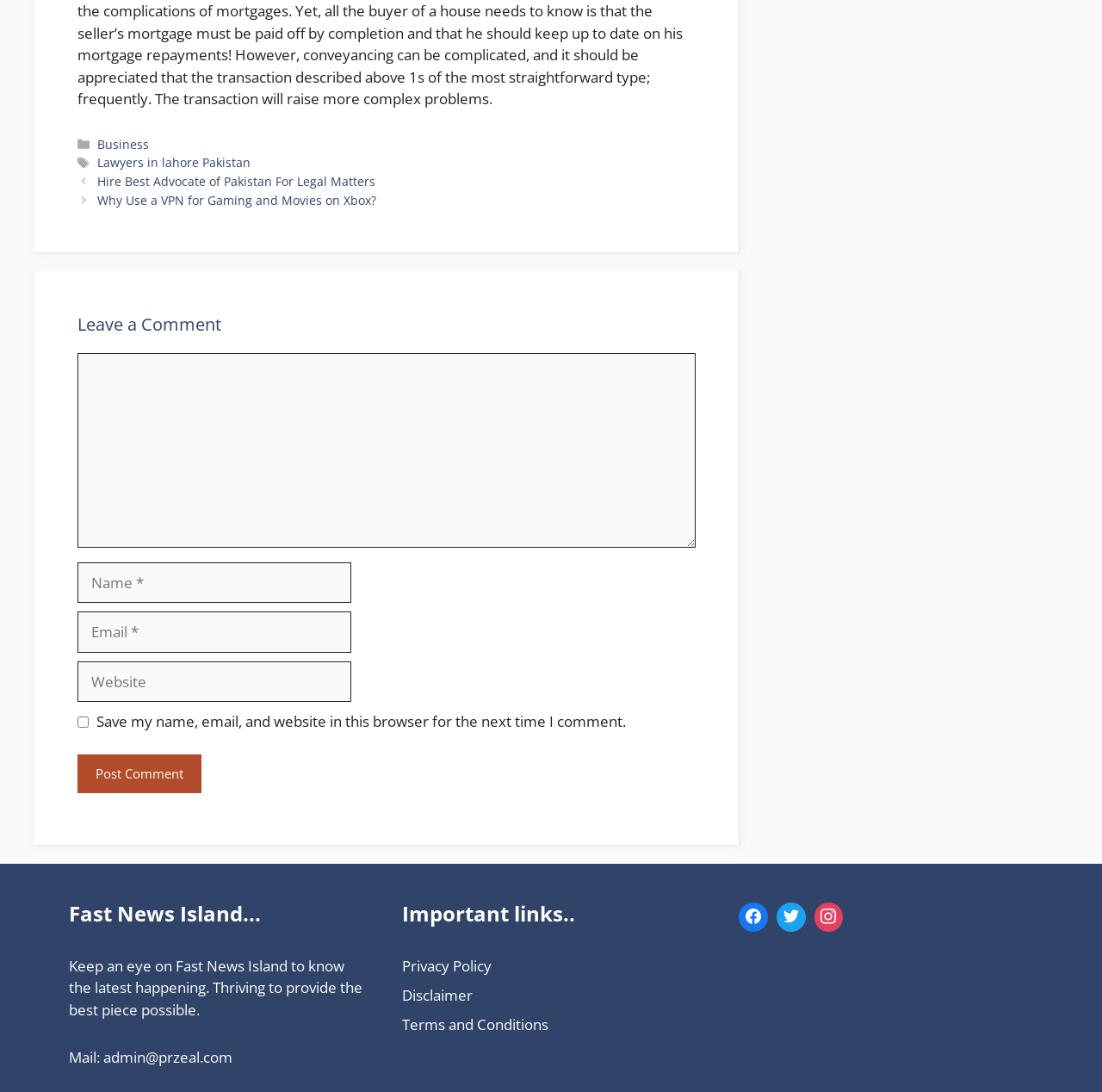Please answer the following question using a single word or phrase: What is the title of the section where users can leave a comment?

Leave a Comment